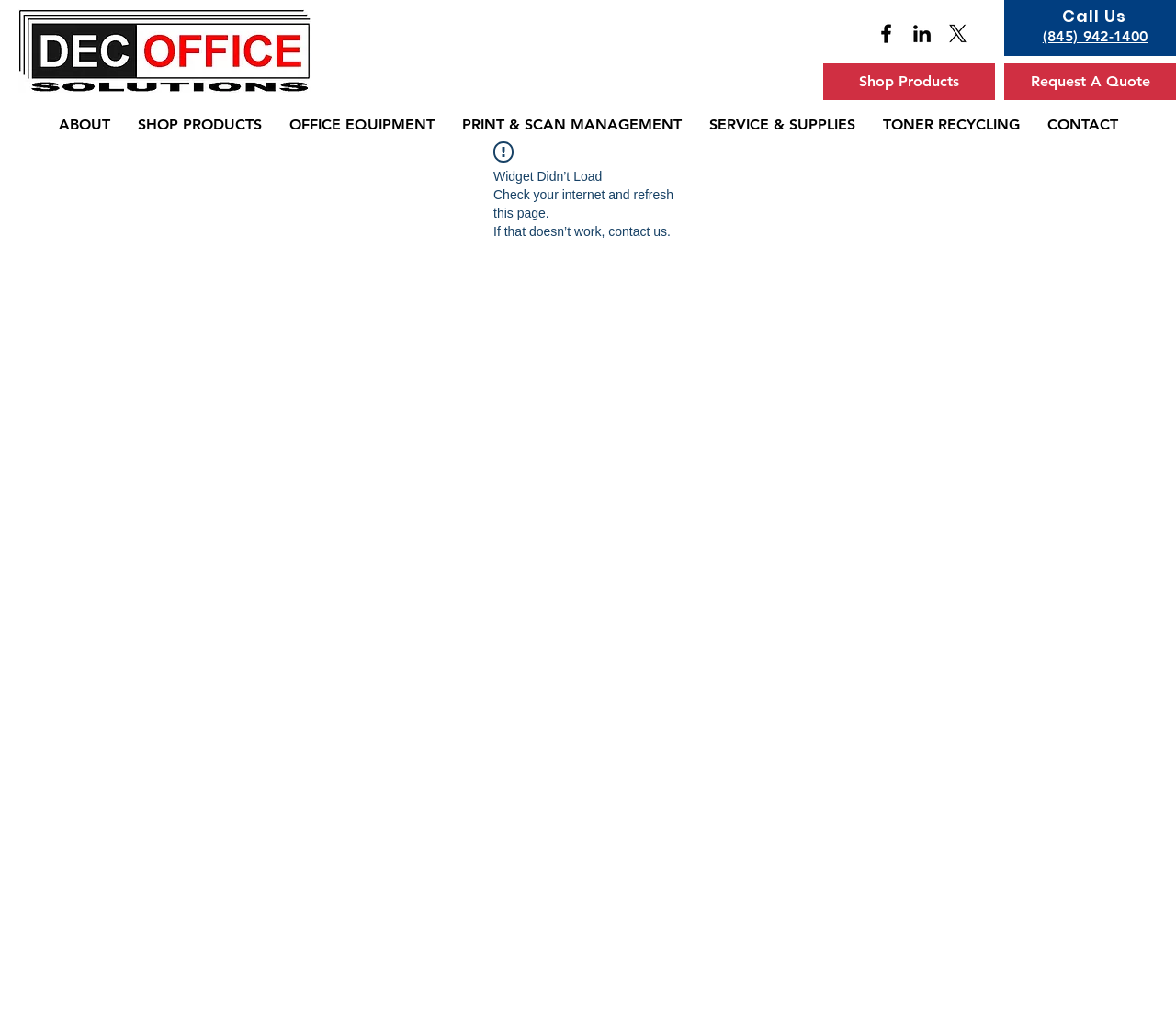Specify the bounding box coordinates (top-left x, top-left y, bottom-right x, bottom-right y) of the UI element in the screenshot that matches this description: CONTACT

[0.879, 0.106, 0.962, 0.14]